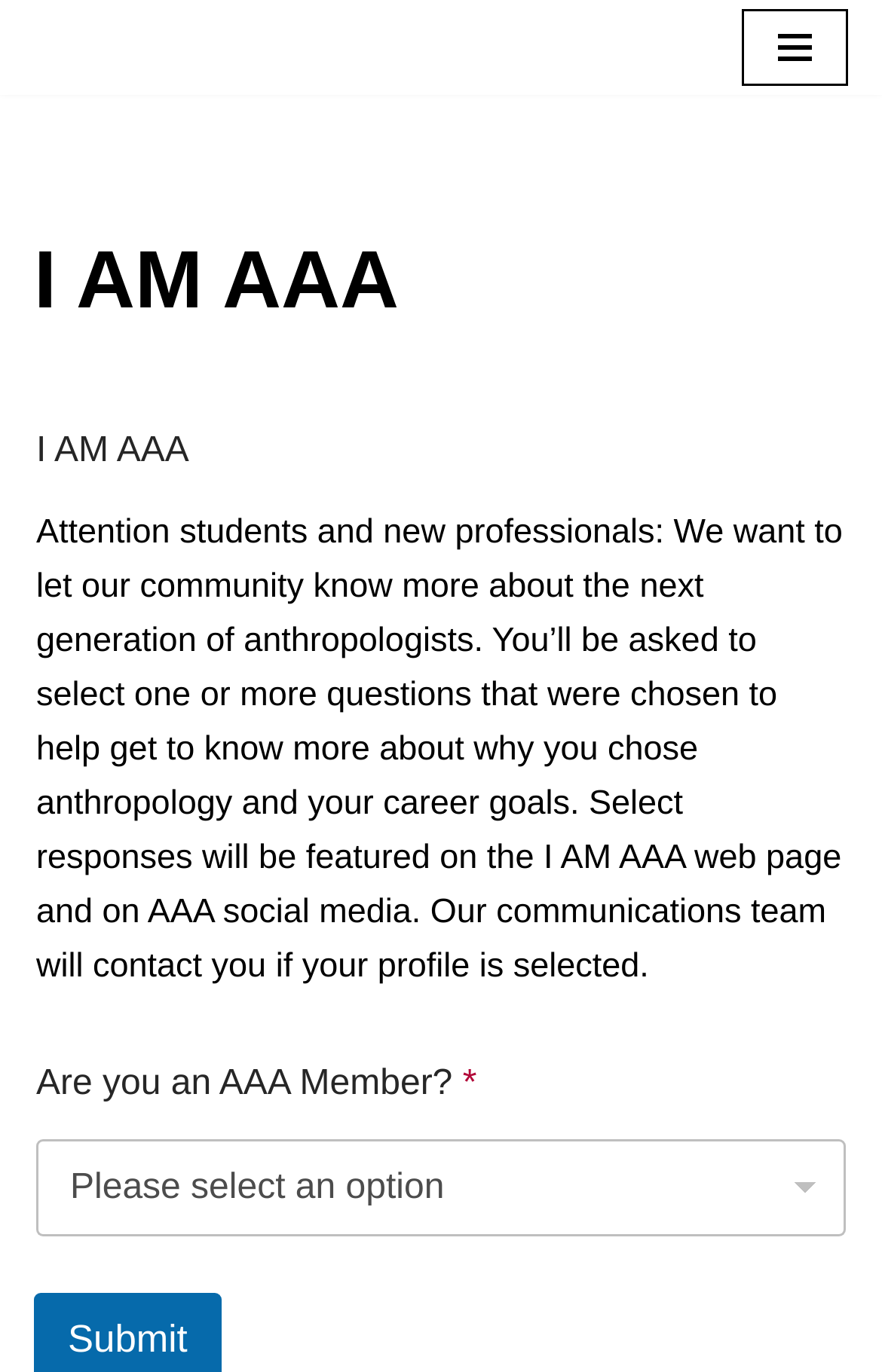Predict the bounding box of the UI element that fits this description: "aria-label="Instagram"".

None